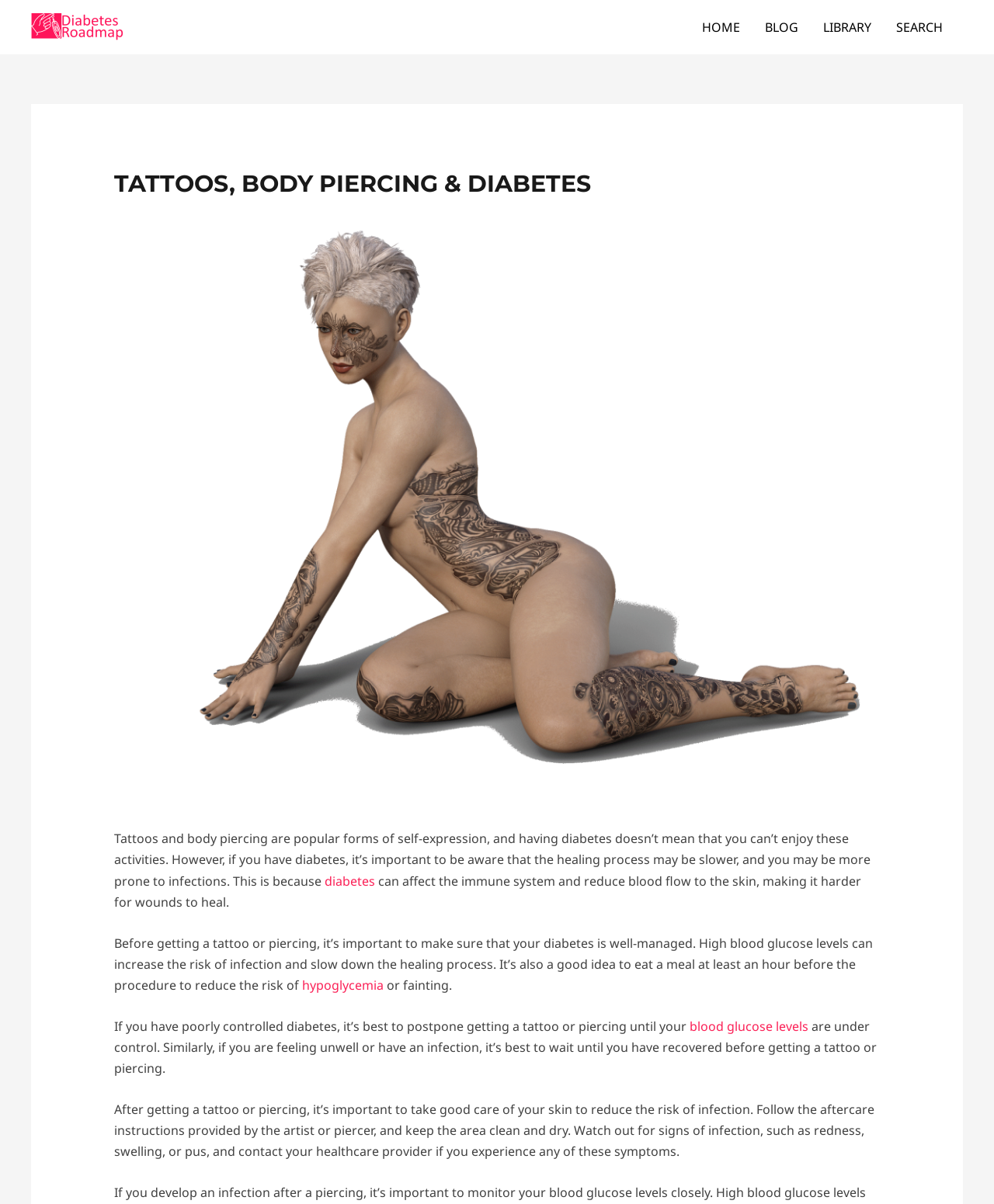Locate the heading on the webpage and return its text.

TATTOOS, BODY PIERCING & DIABETES